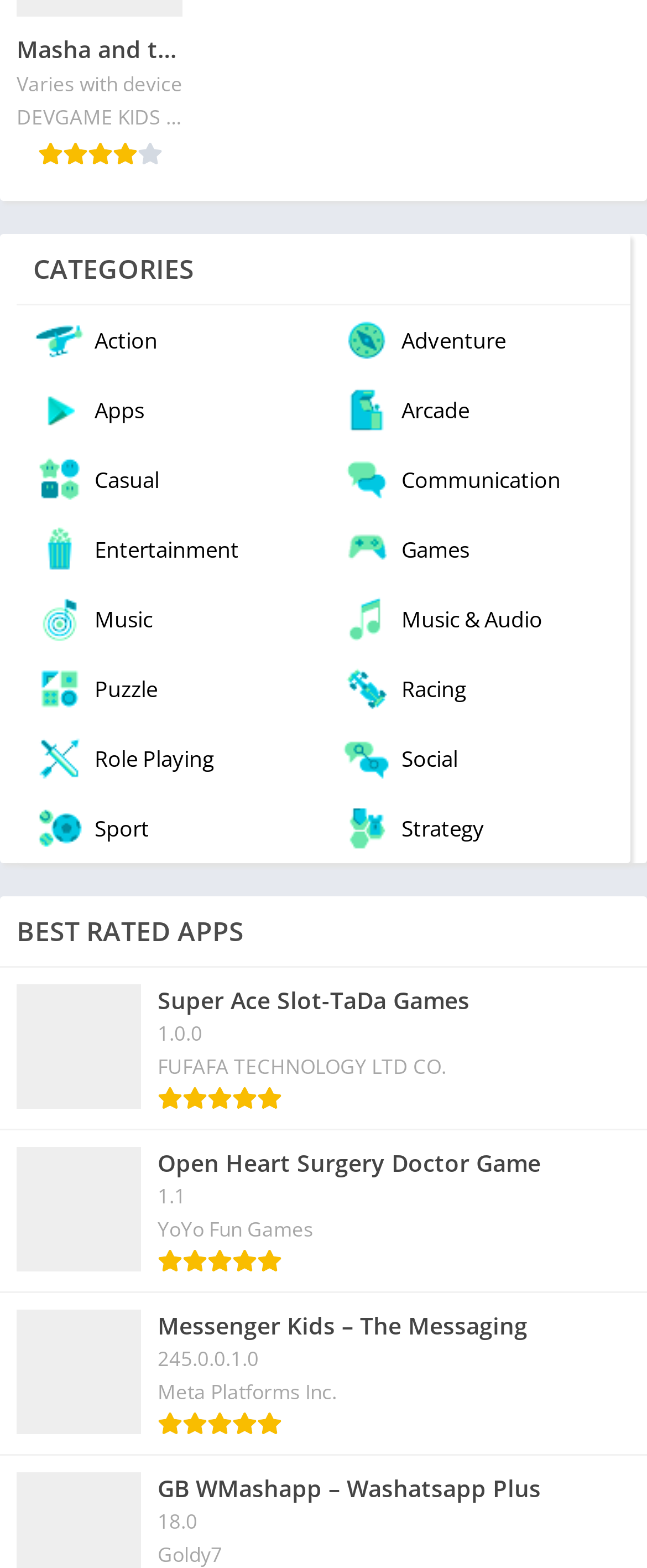Indicate the bounding box coordinates of the clickable region to achieve the following instruction: "Stay tuned on Facebook."

[0.026, 0.541, 0.749, 0.587]